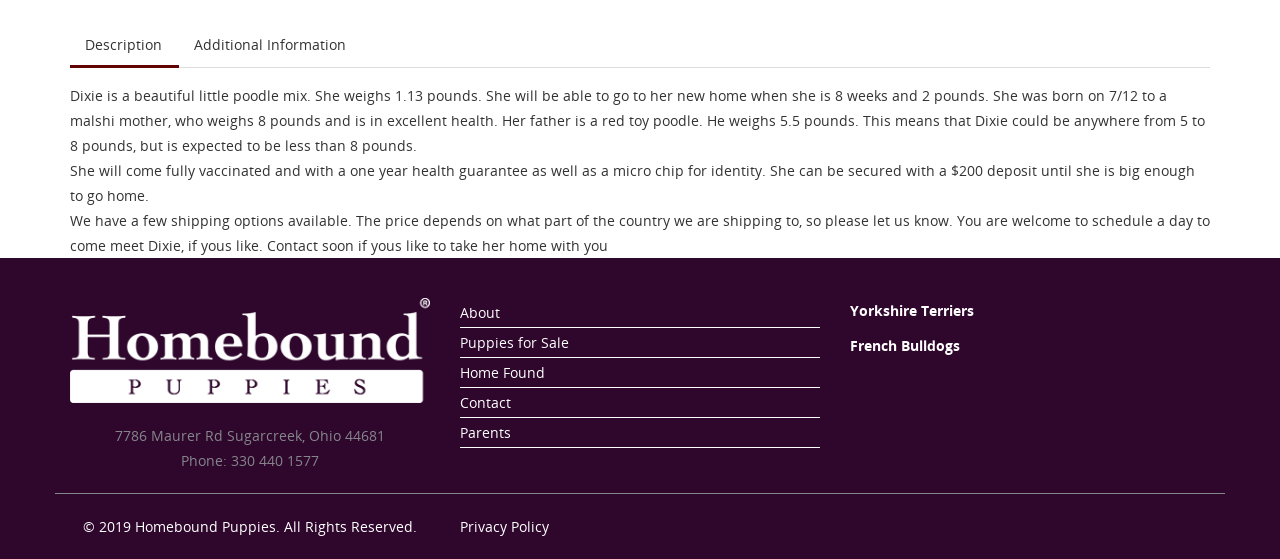Determine the bounding box coordinates of the clickable region to follow the instruction: "Click on 'Description'".

[0.055, 0.045, 0.138, 0.116]